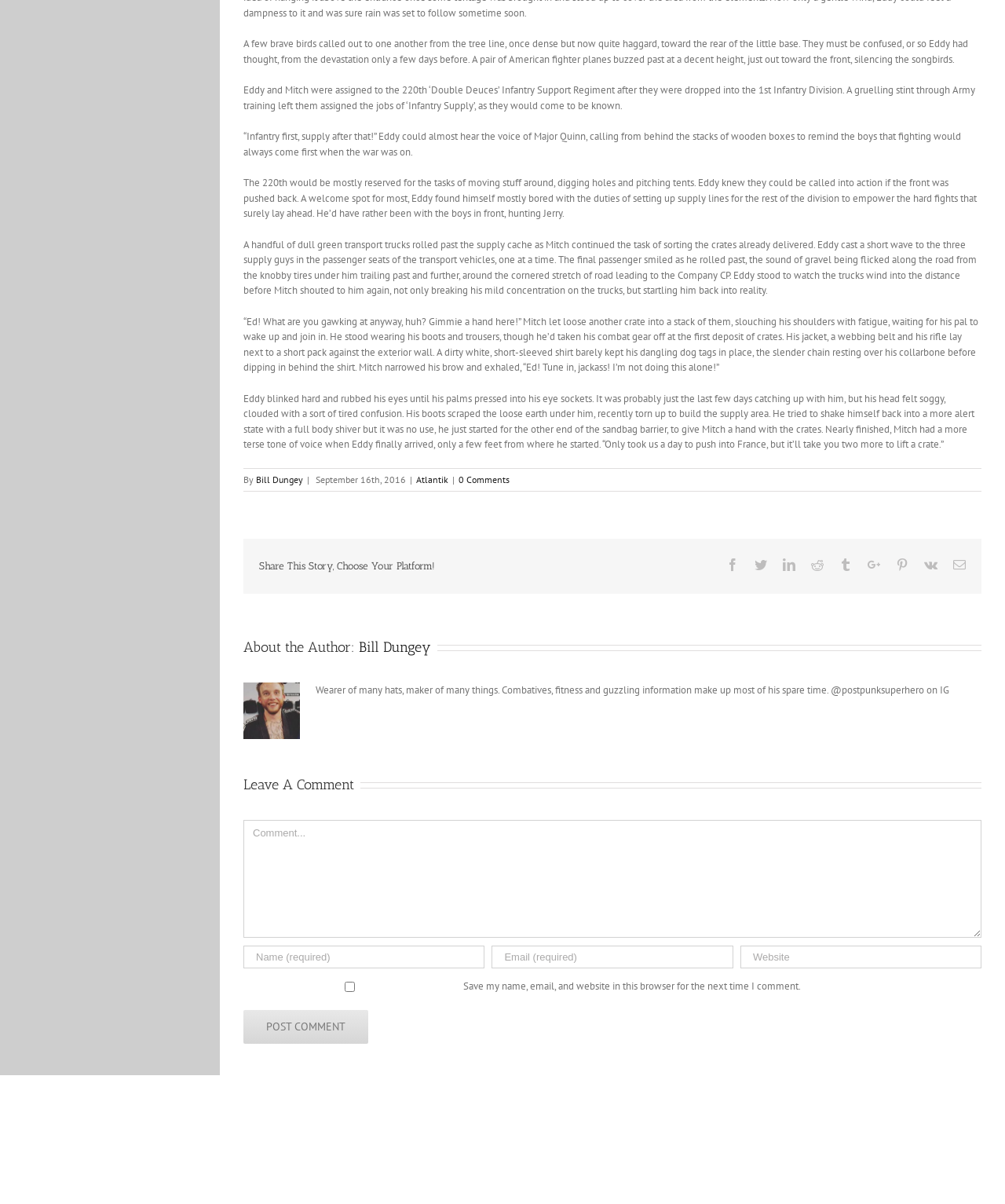What is Mitch doing?
Using the visual information, reply with a single word or short phrase.

Sorting crates